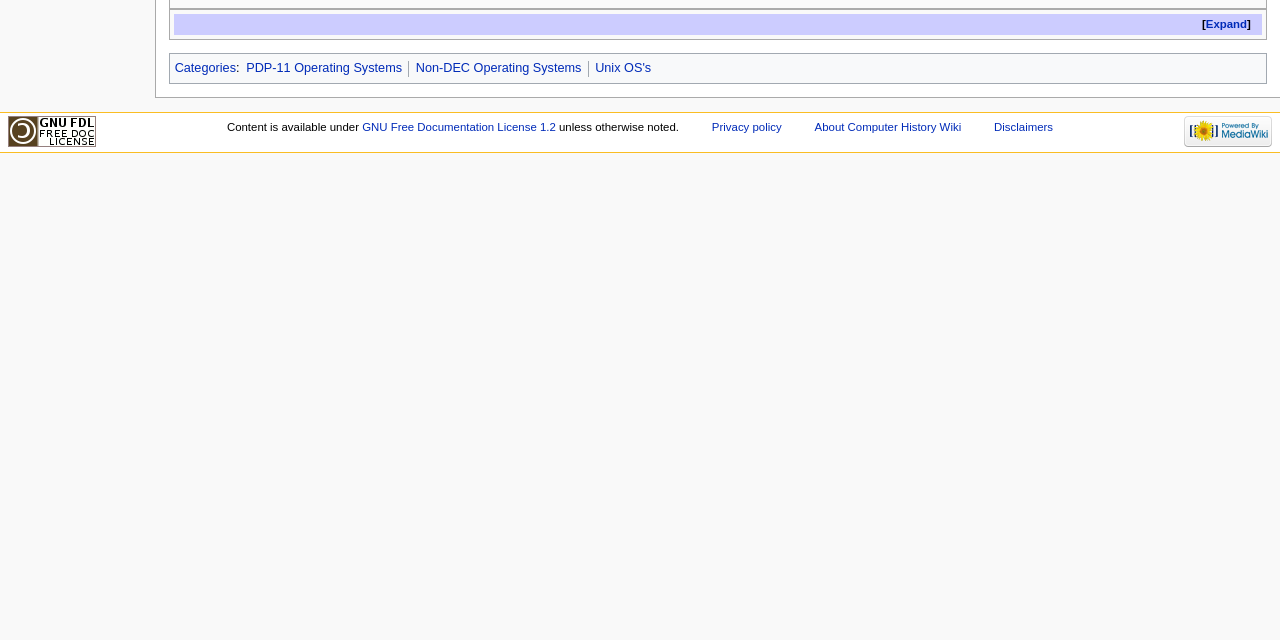Provide the bounding box coordinates of the HTML element described by the text: "About Computer History Wiki". The coordinates should be in the format [left, top, right, bottom] with values between 0 and 1.

[0.636, 0.19, 0.751, 0.208]